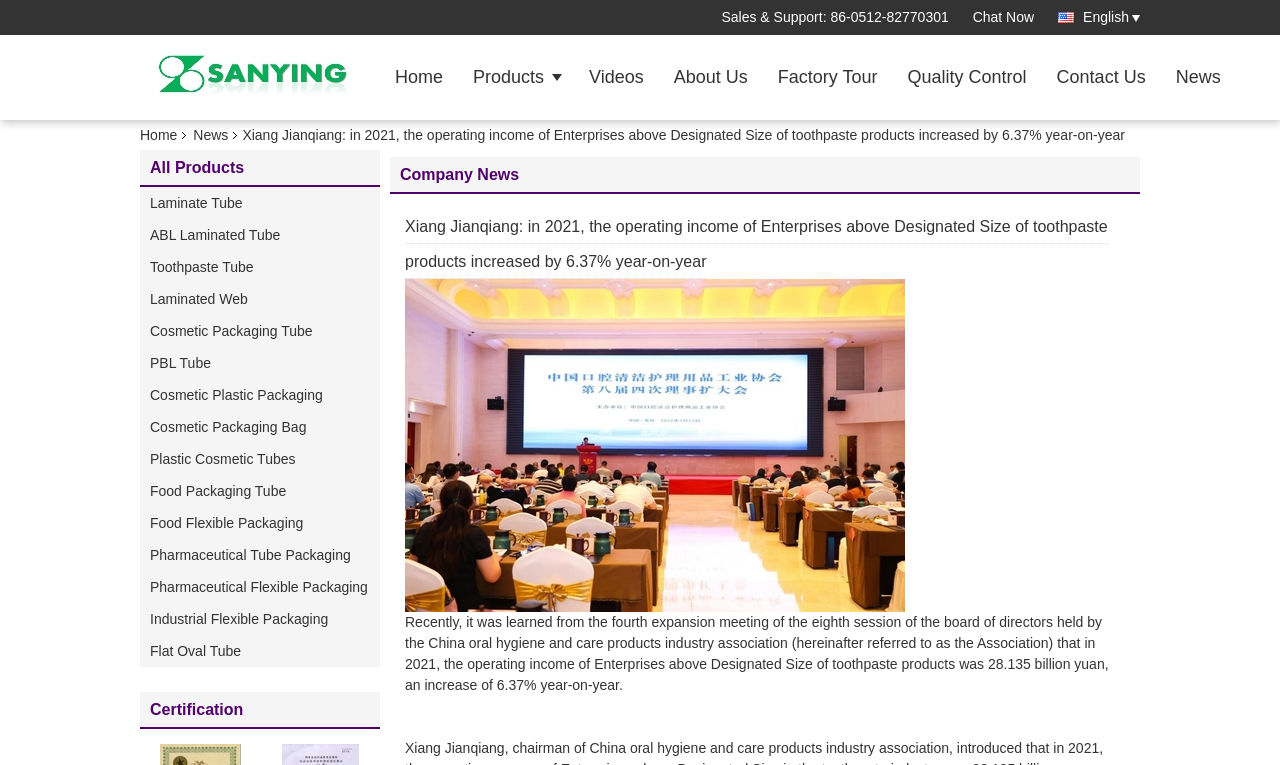What is the company's sales and support phone number?
Examine the image closely and answer the question with as much detail as possible.

I found the phone number by looking at the 'Sales & Support:' section on the webpage, which is located near the top of the page. The phone number is listed as '86-0512-82770301'.